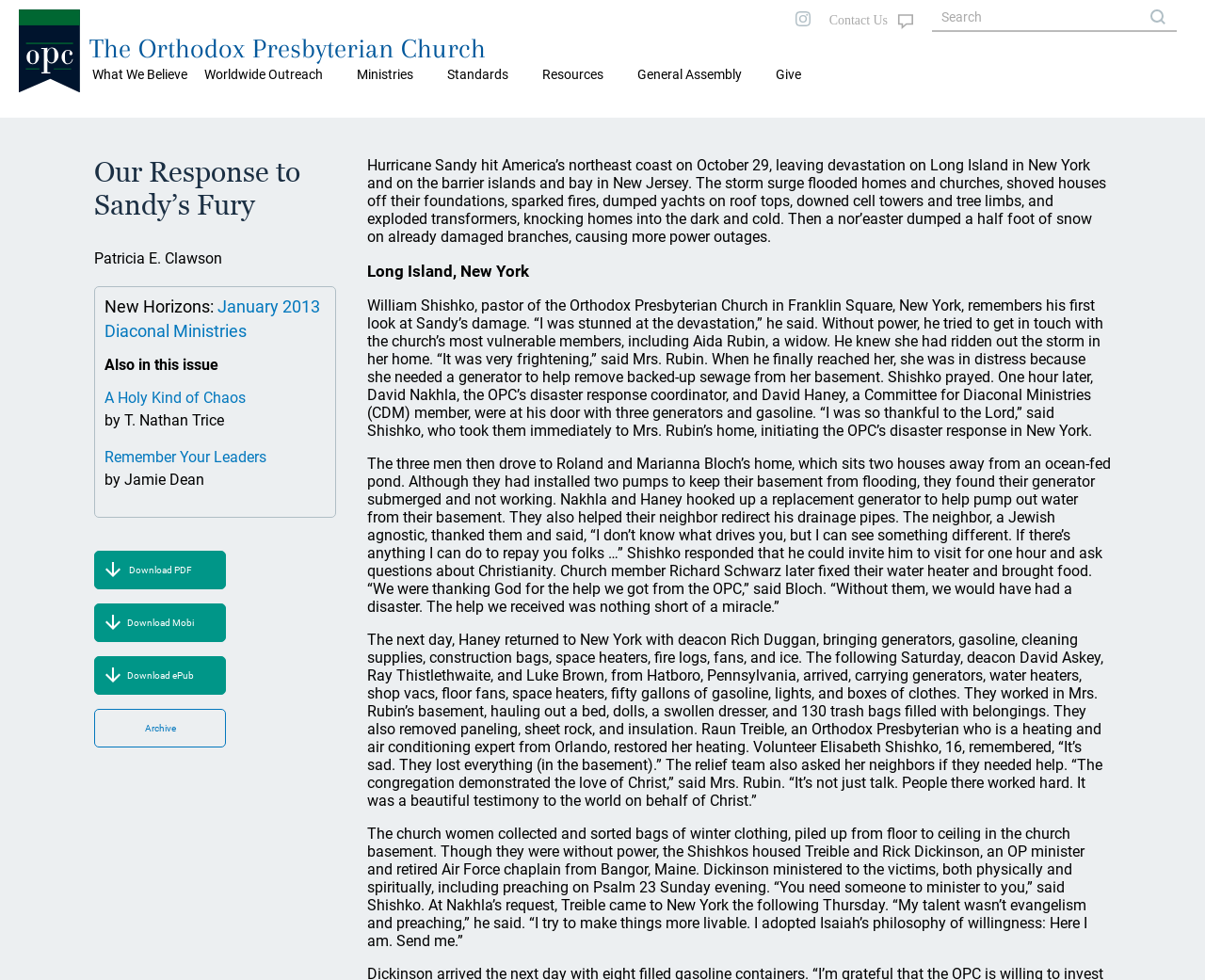What is the name of the church mentioned? From the image, respond with a single word or brief phrase.

Orthodox Presbyterian Church